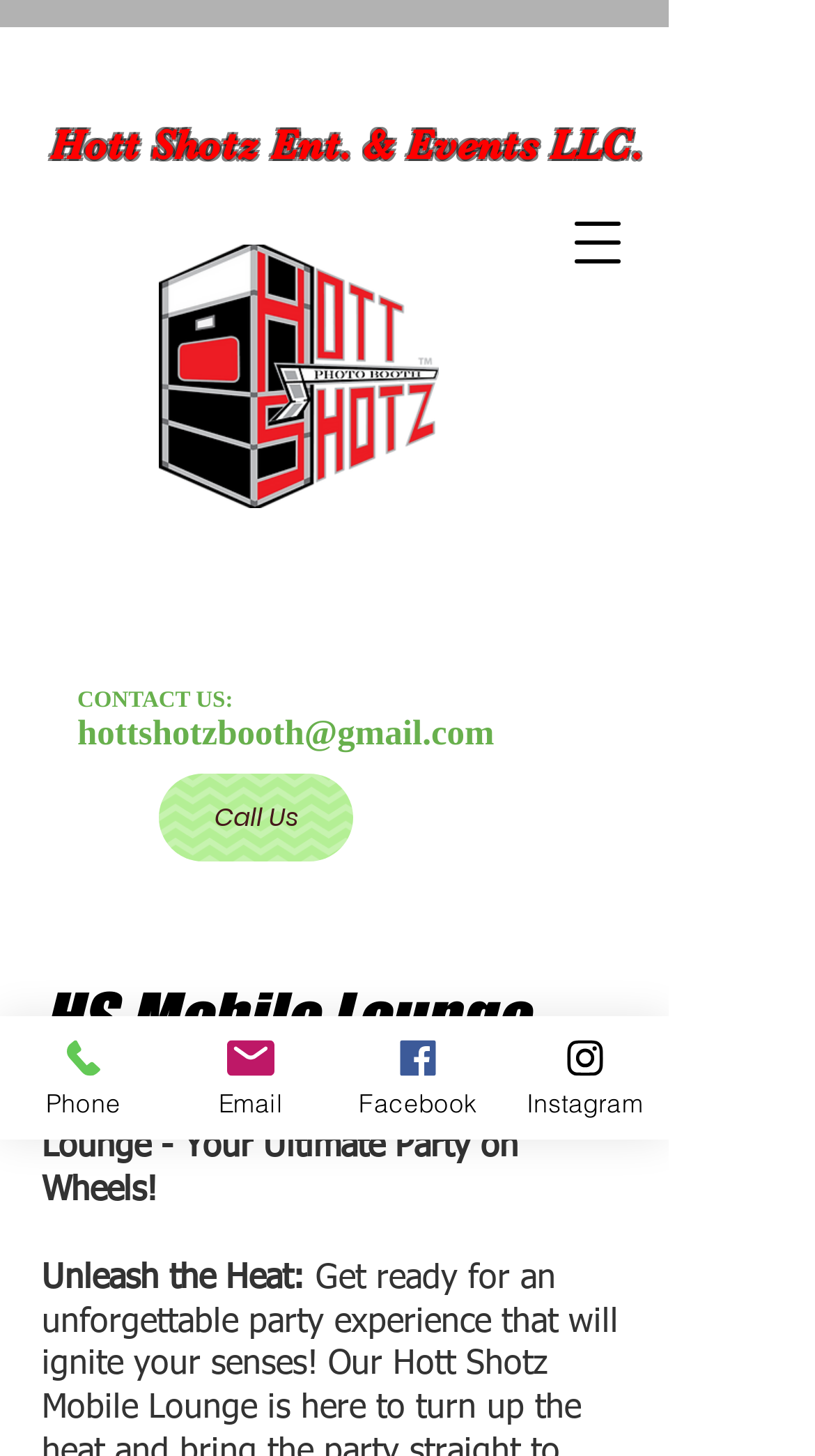Using the element description provided, determine the bounding box coordinates in the format (top-left x, top-left y, bottom-right x, bottom-right y). Ensure that all values are floating point numbers between 0 and 1. Element description: Call Us

[0.195, 0.531, 0.433, 0.592]